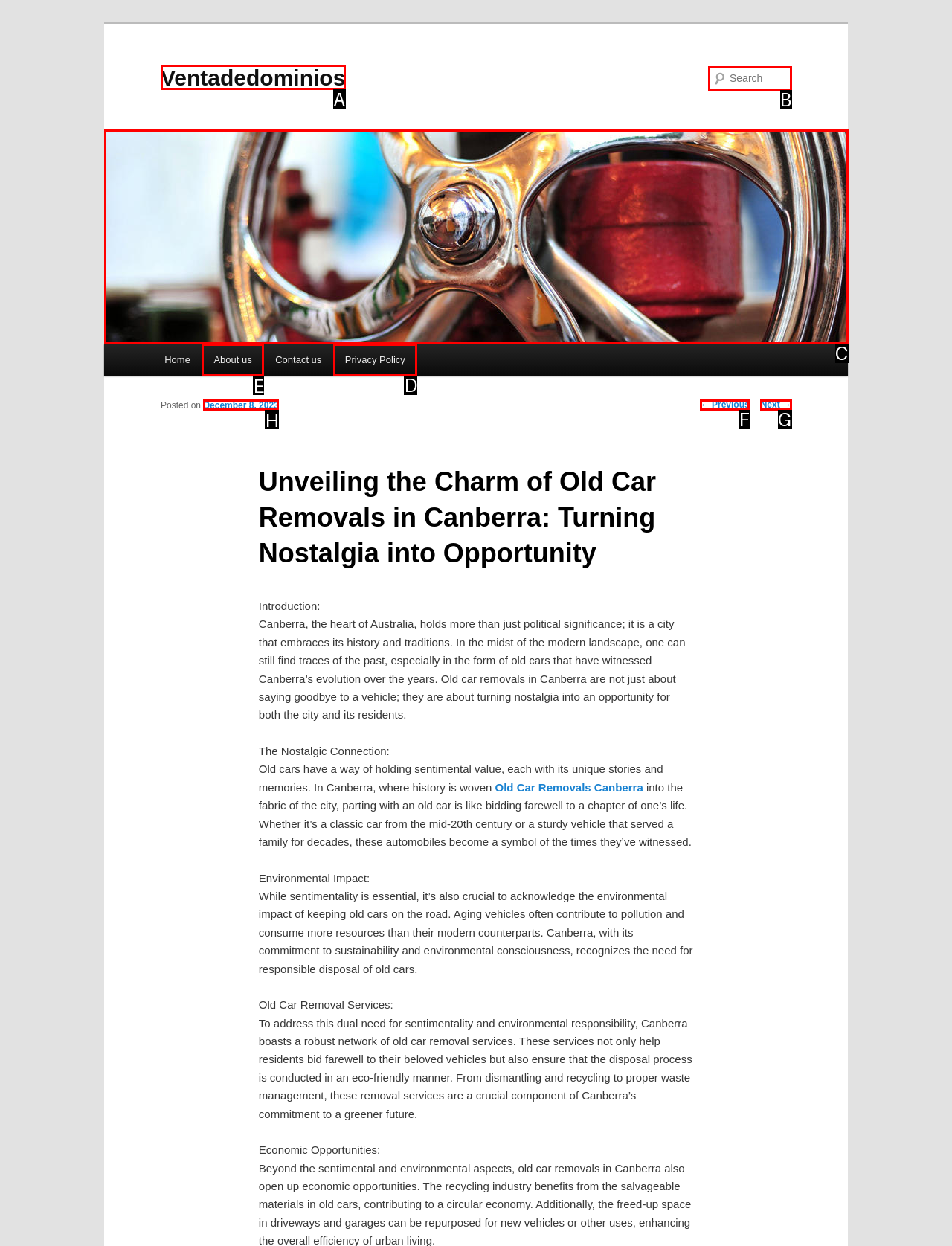Identify the correct choice to execute this task: View the About us page
Respond with the letter corresponding to the right option from the available choices.

E